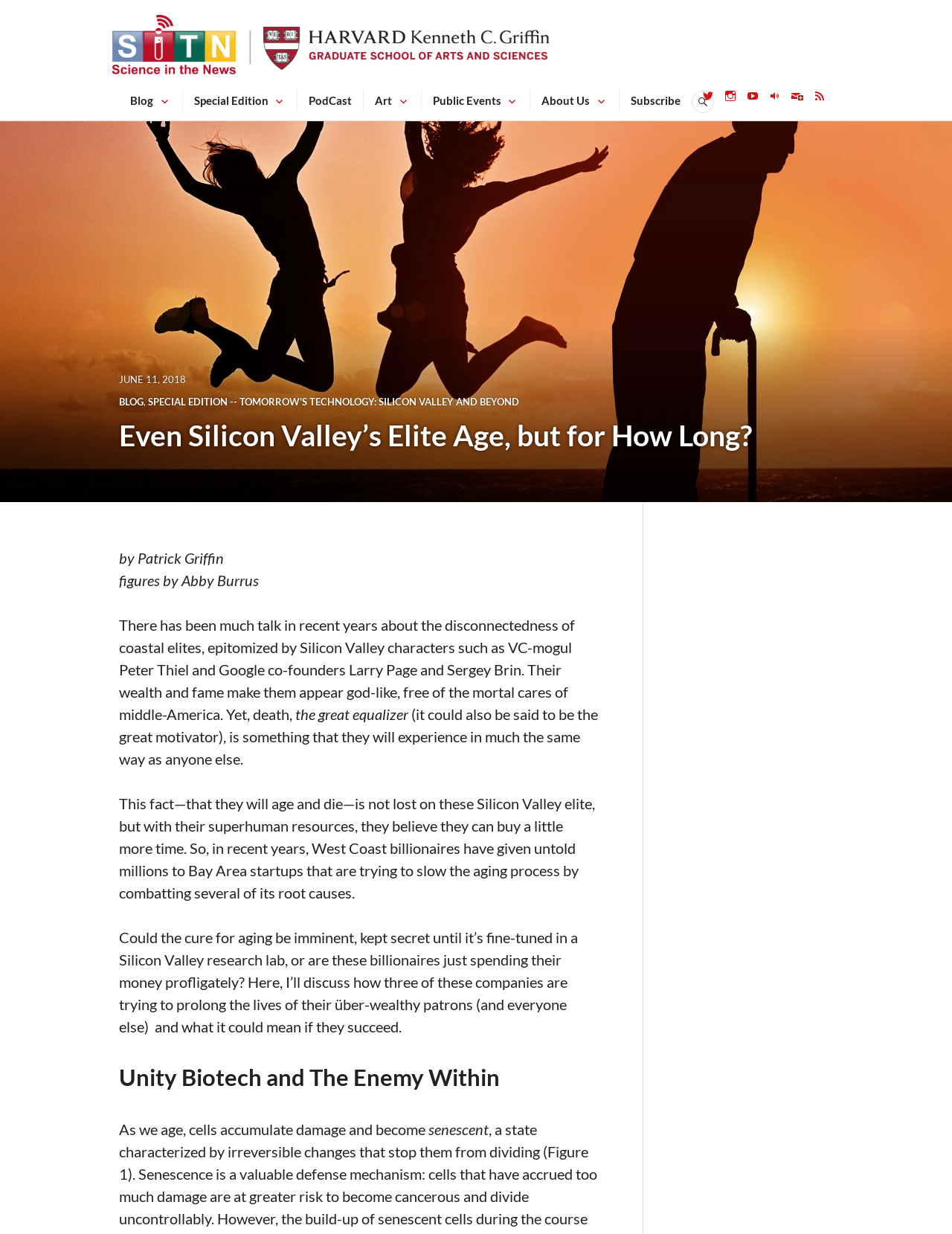Answer this question in one word or a short phrase: What is the date of the article?

JUNE 11, 2018